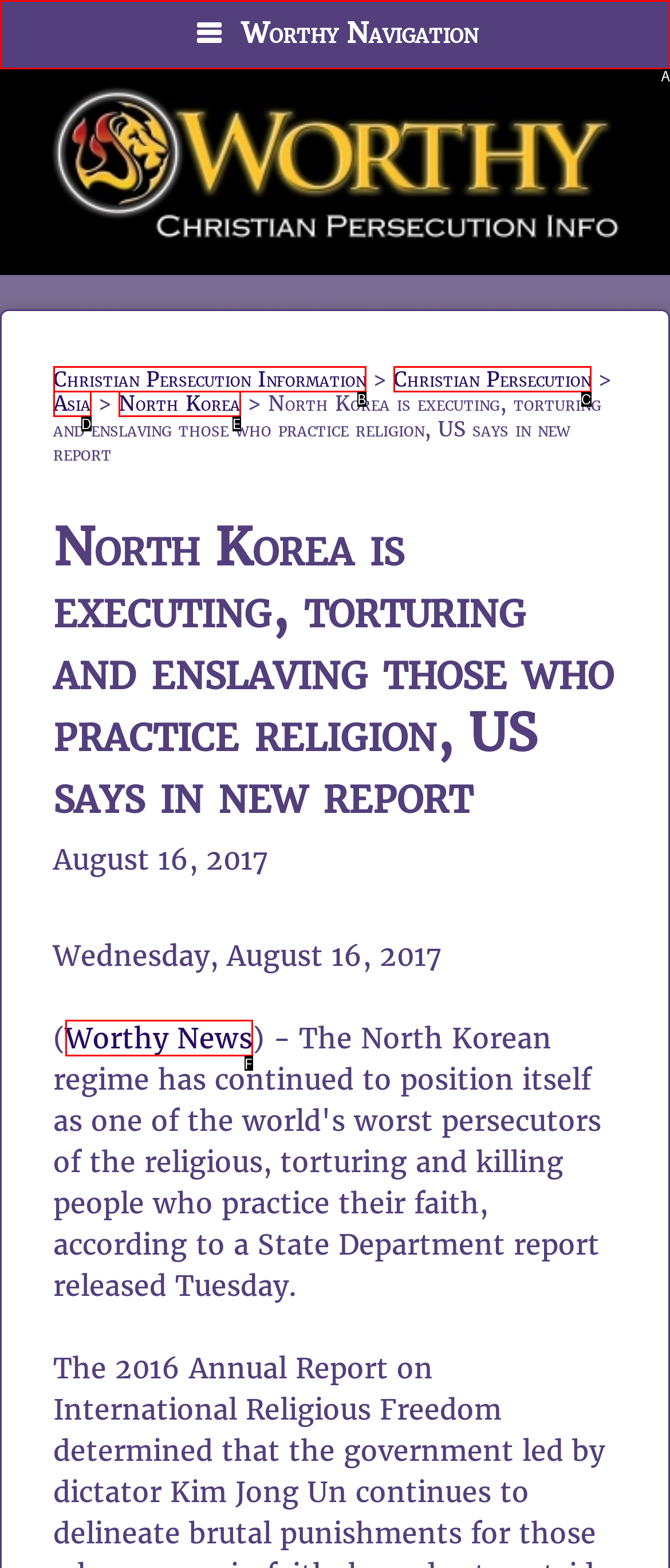Choose the letter of the UI element that aligns with the following description: Worthy Navigation
State your answer as the letter from the listed options.

A